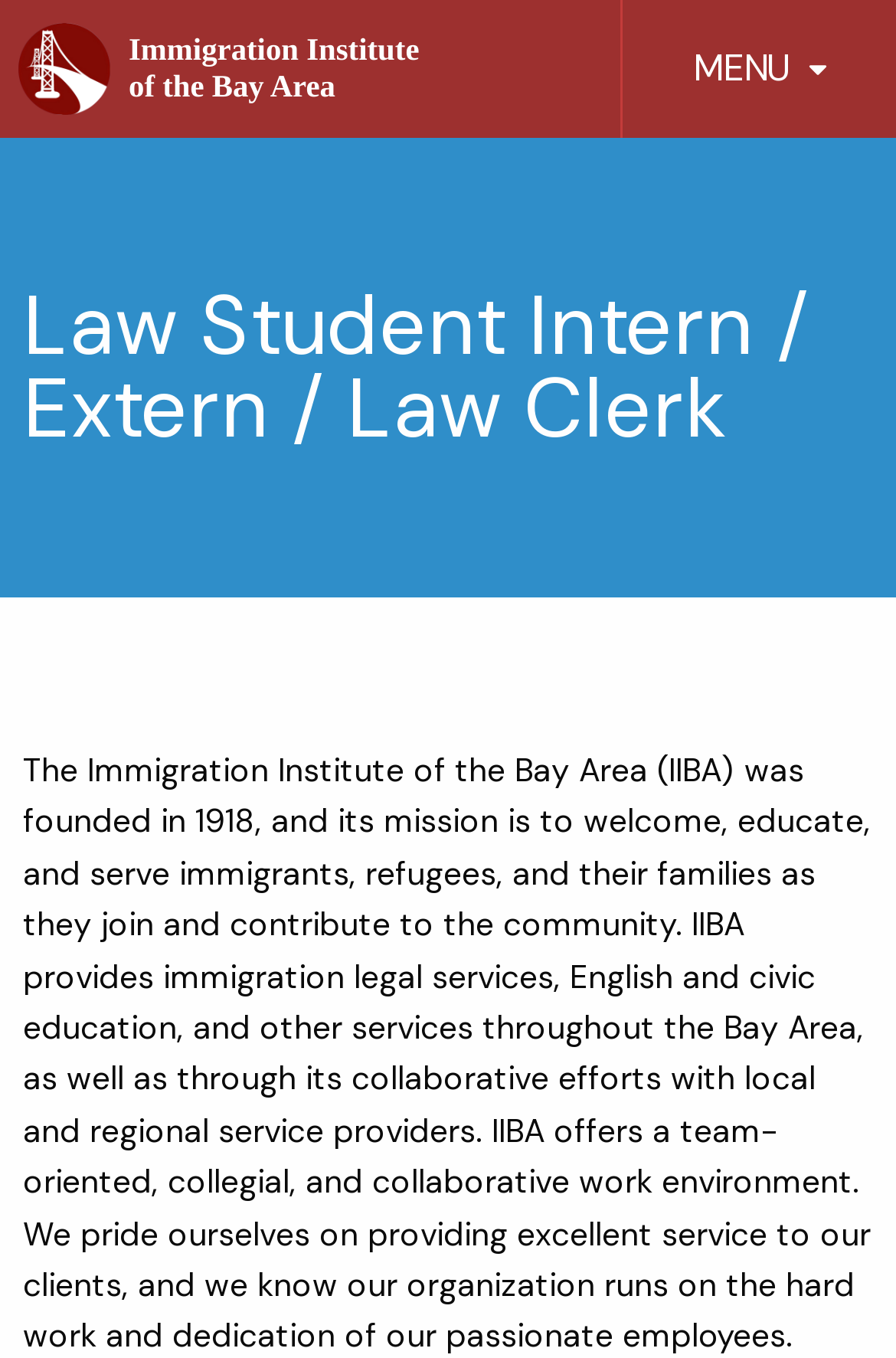Can you locate the main headline on this webpage and provide its text content?

Law Student Intern / Extern / Law Clerk